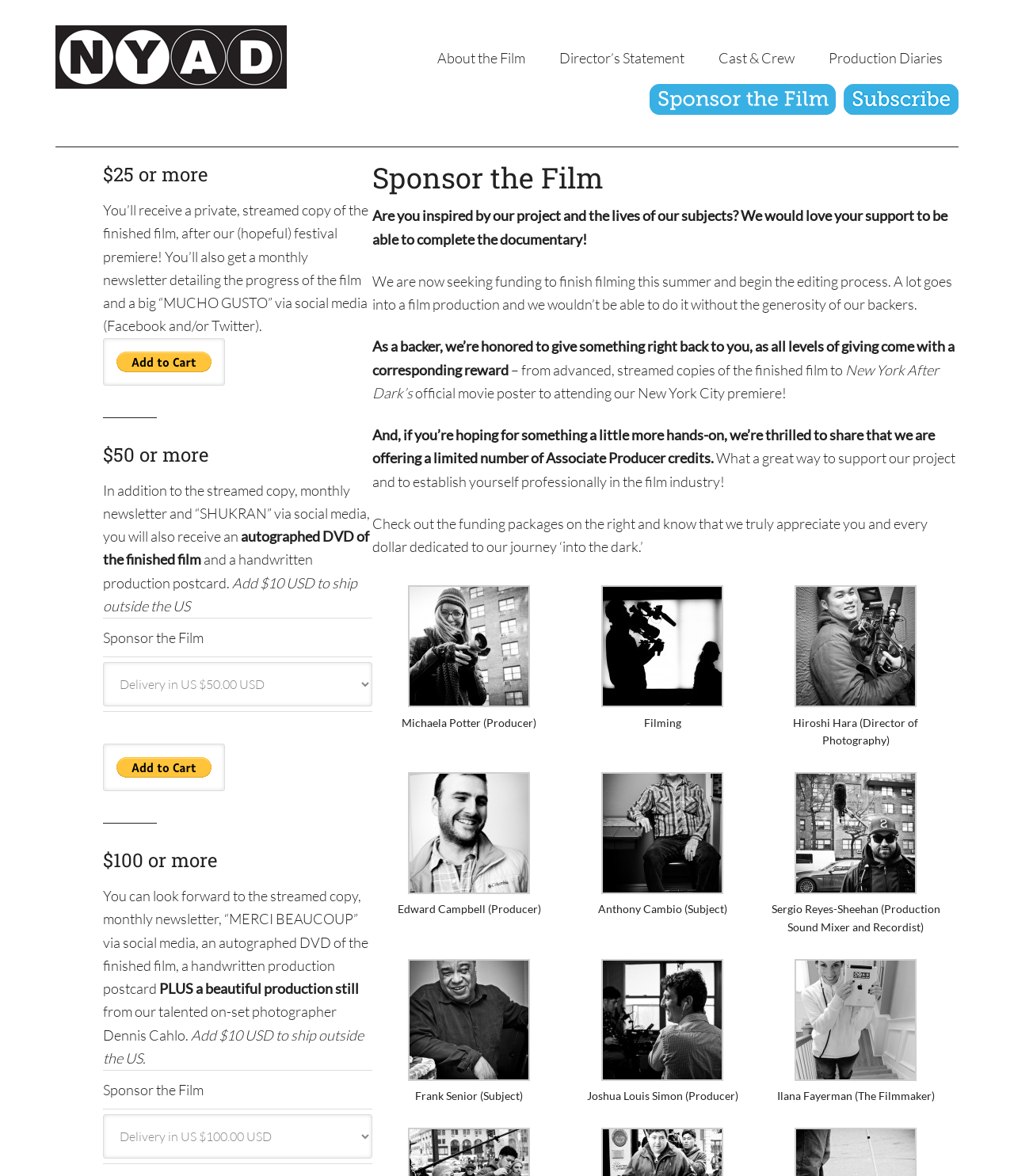Describe the webpage meticulously, covering all significant aspects.

The webpage is dedicated to sponsoring a documentary film called "New York After Dark Movie". At the top, there is a link to the film's title and a complementary section with links to "About the Film", "Director's Statement", "Cast & Crew", and "Production Diaries". Below this, there is a header "Sponsor the Film" followed by a paragraph of text explaining the purpose of the sponsorship and the rewards that come with it.

To the right of this text, there are two images with links, possibly representing the film's subjects or crew members. Below the text, there are several sections with different funding packages, each with a heading indicating the minimum donation amount, such as "$25 or more" or "$50 or more". Each section describes the rewards that come with the corresponding donation amount, including private streamed copies of the film, autographed DVDs, and handwritten production postcards.

The funding packages are listed in a table format, with each row representing a different package. The table includes columns for the package name, description, and price. There are also buttons to facilitate payment through PayPal.

Throughout the page, there are several images of the film's subjects and crew members, each with a link and a description. These images are arranged in a grid-like format, with multiple rows and columns.